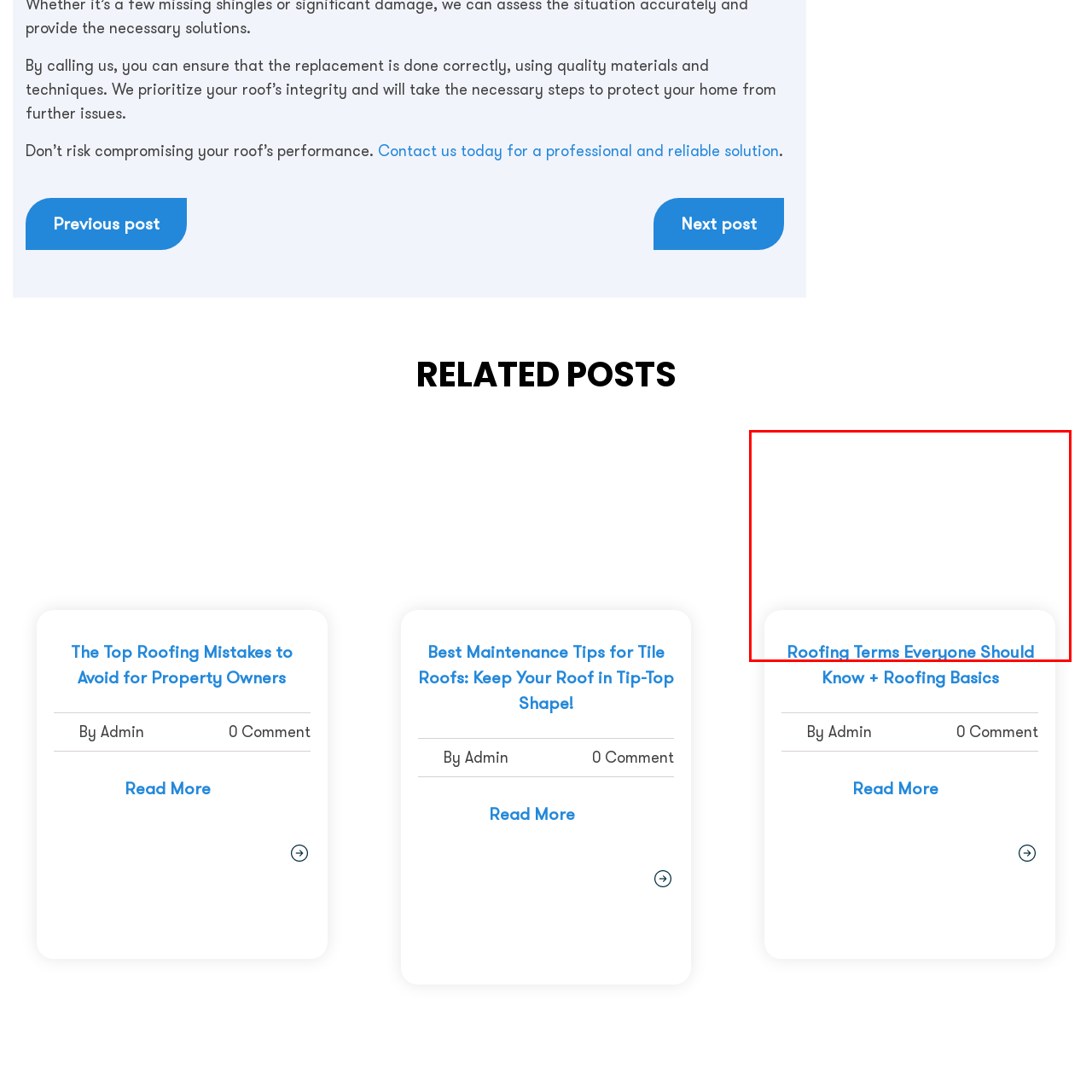Concentrate on the image inside the red border and answer the question in one word or phrase: 
What is the background color of the image?

White